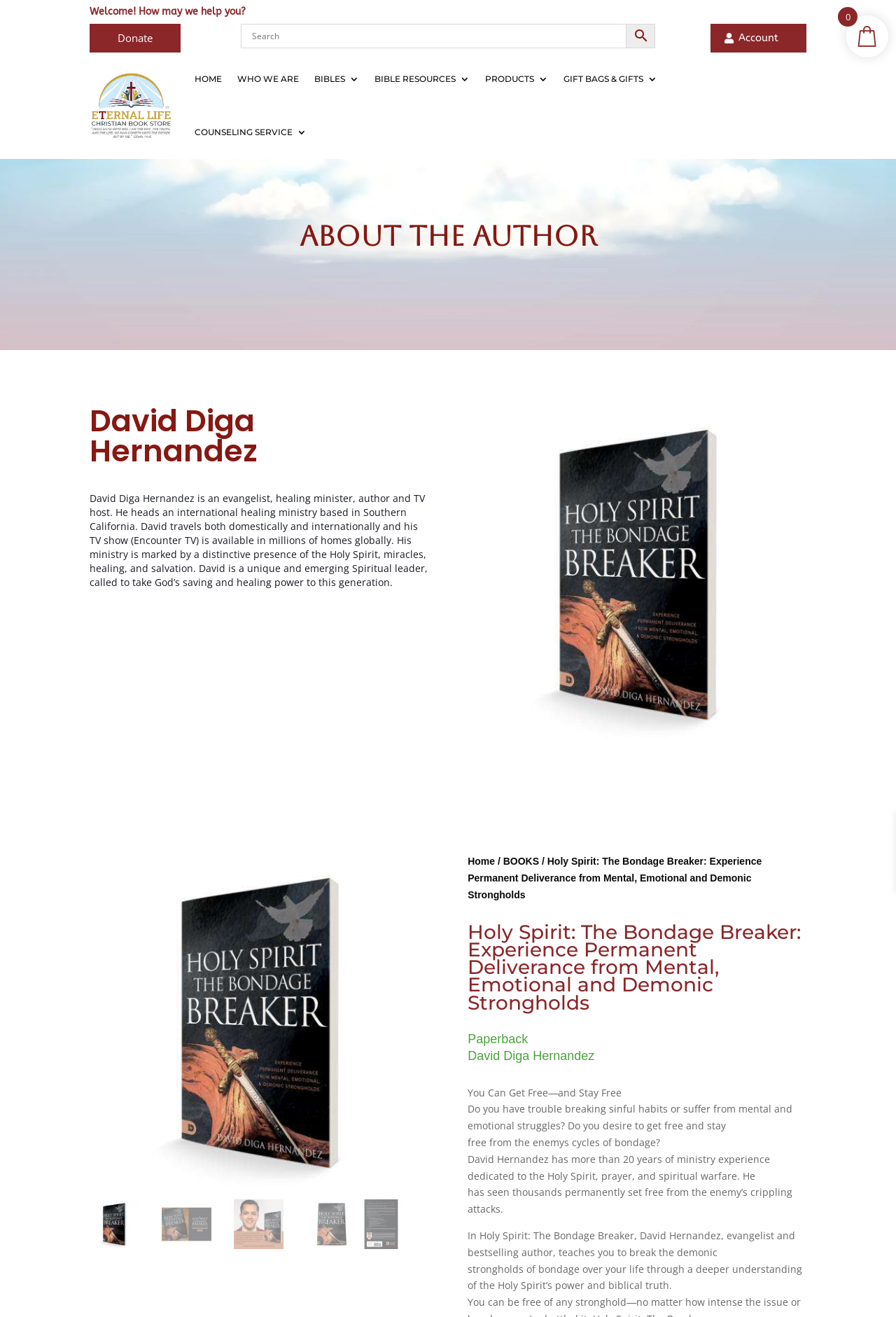Analyze the image and answer the question with as much detail as possible: 
What is the name of the TV show?

I found the answer by reading the text that describes the author and his TV show, which is available in millions of homes globally.